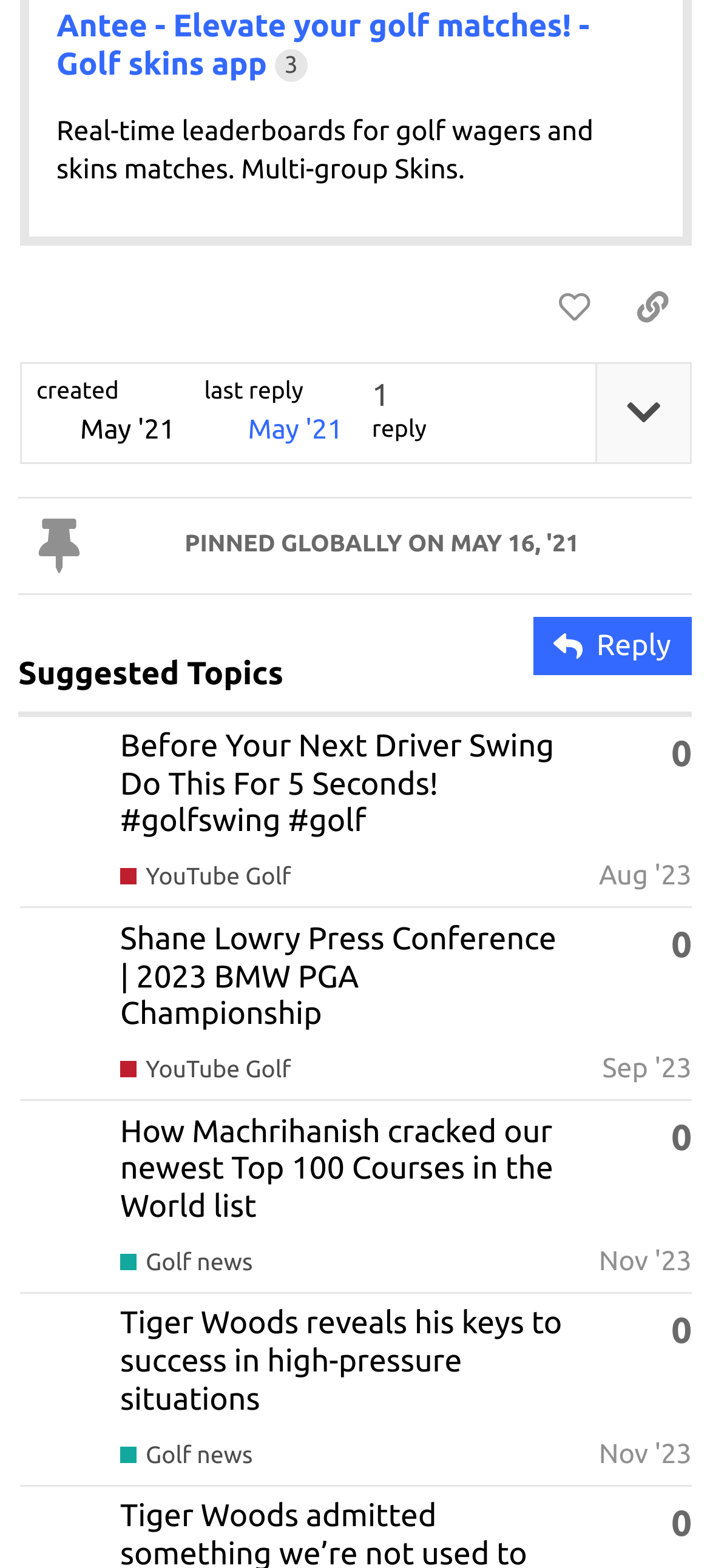Consider the image and give a detailed and elaborate answer to the question: 
What is the name of the golf skins app?

The heading at the top of the webpage mentions 'Antee - Elevate your golf matches! - Golf skins app 3', which suggests that Antee is the name of the golf skins app.